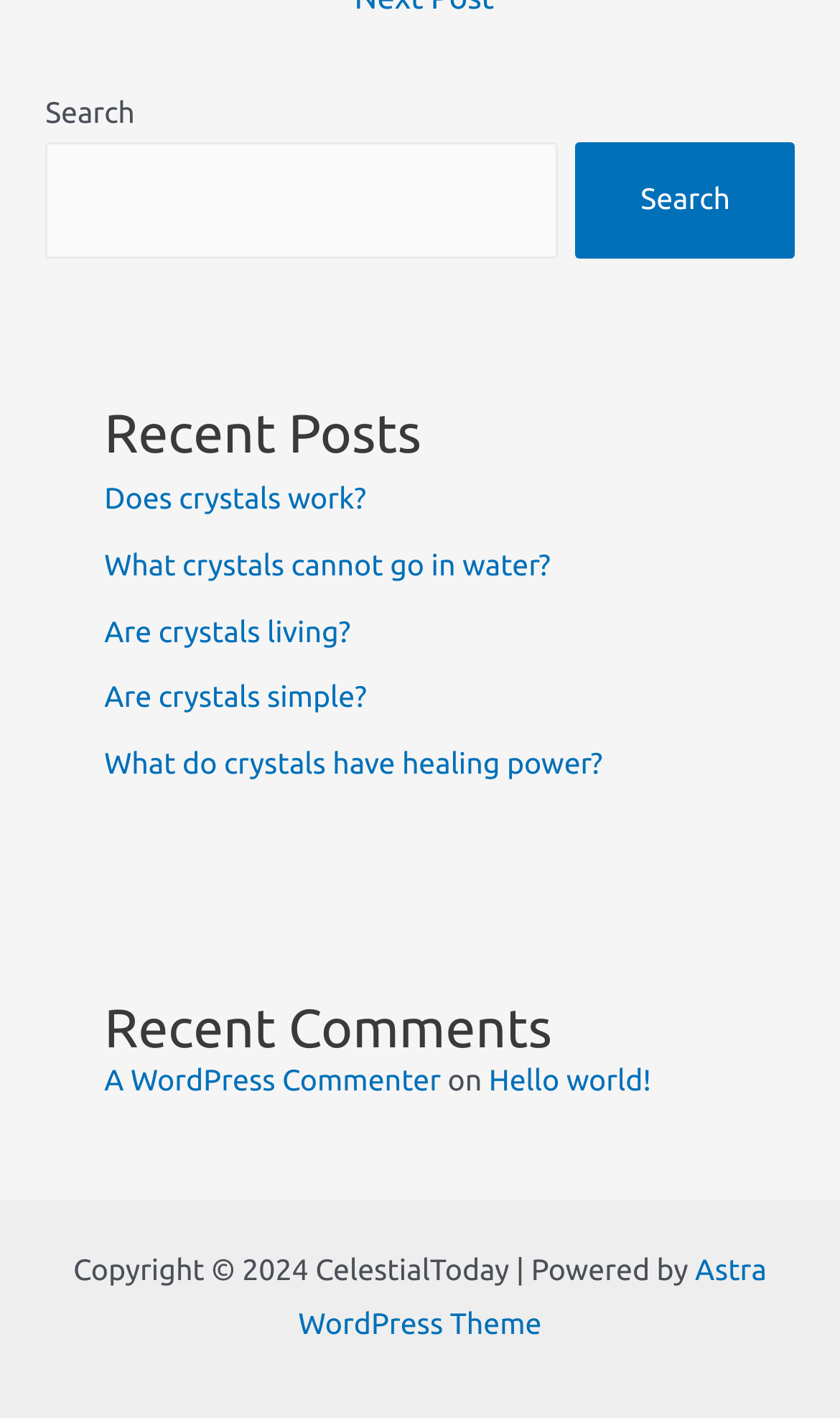What is the category of the posts listed?
Kindly offer a detailed explanation using the data available in the image.

The posts are listed under the heading 'Recent Posts', which indicates that they are recent posts on the website. The posts have titles such as 'Does crystals work?' and 'What crystals cannot go in water?', which suggests that the category of the posts is related to crystals.